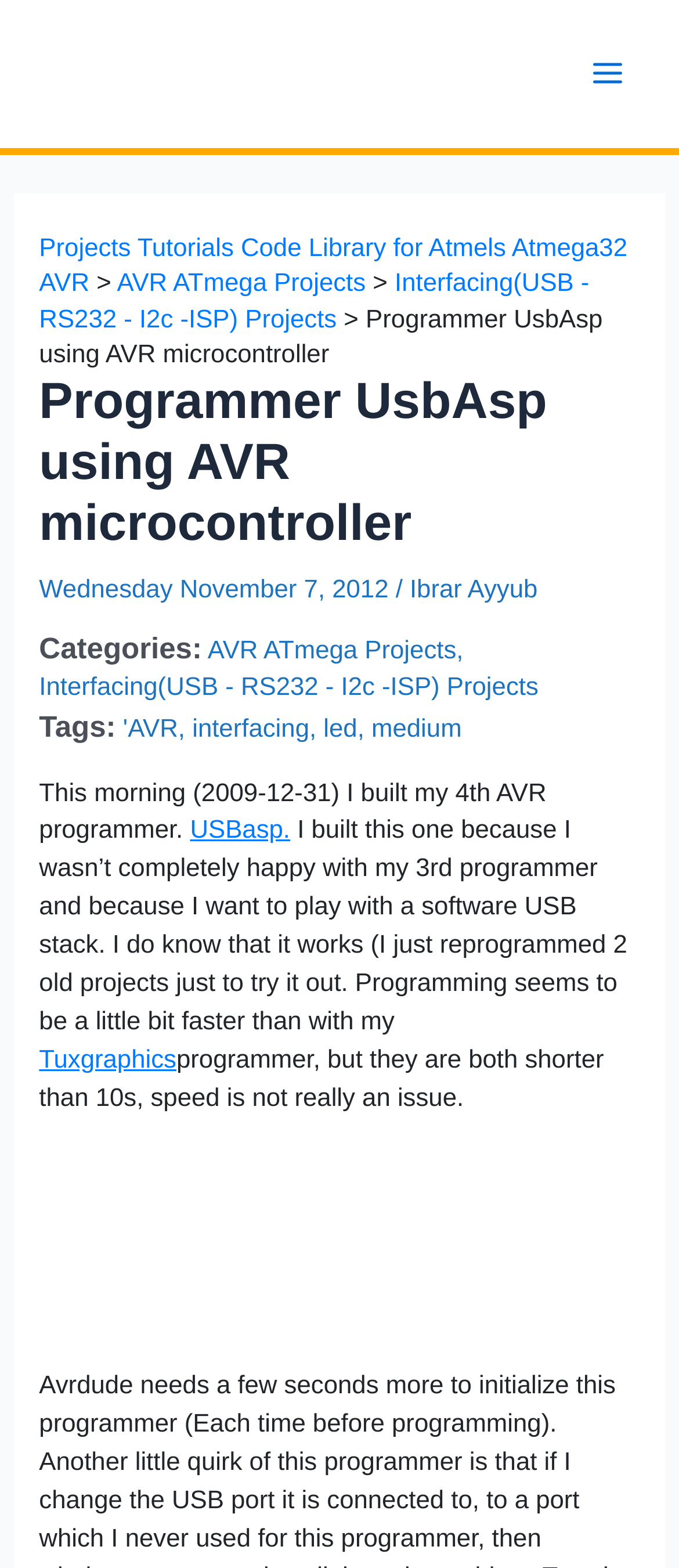What is the name of the programmer built by the author?
Could you answer the question in a detailed manner, providing as much information as possible?

The author mentions in the text that they built their 4th AVR programmer, which is called USBasp. This is evident from the sentence 'This morning (2009-12-31) I built my 4th AVR programmer. USBasp.'